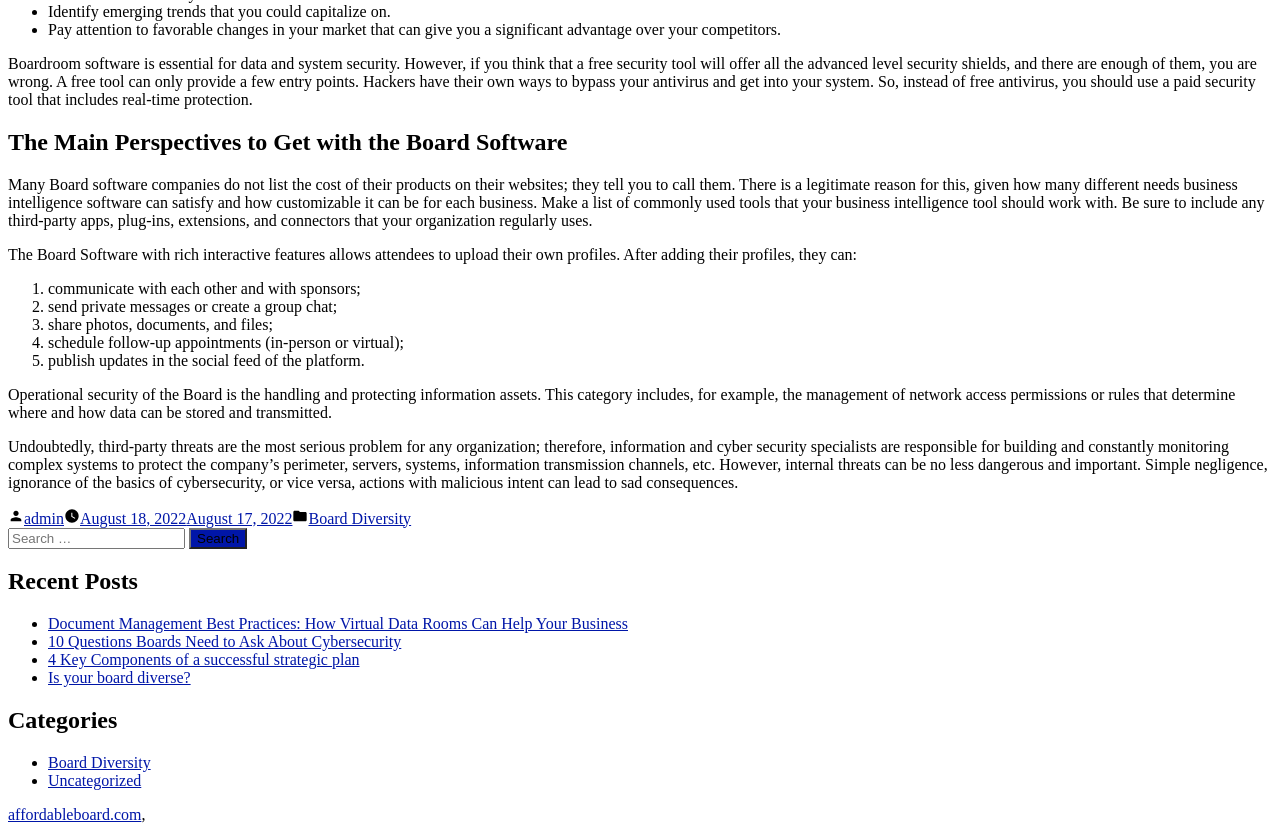Determine the bounding box coordinates of the region I should click to achieve the following instruction: "Check the post details by admin". Ensure the bounding box coordinates are four float numbers between 0 and 1, i.e., [left, top, right, bottom].

[0.019, 0.612, 0.05, 0.633]